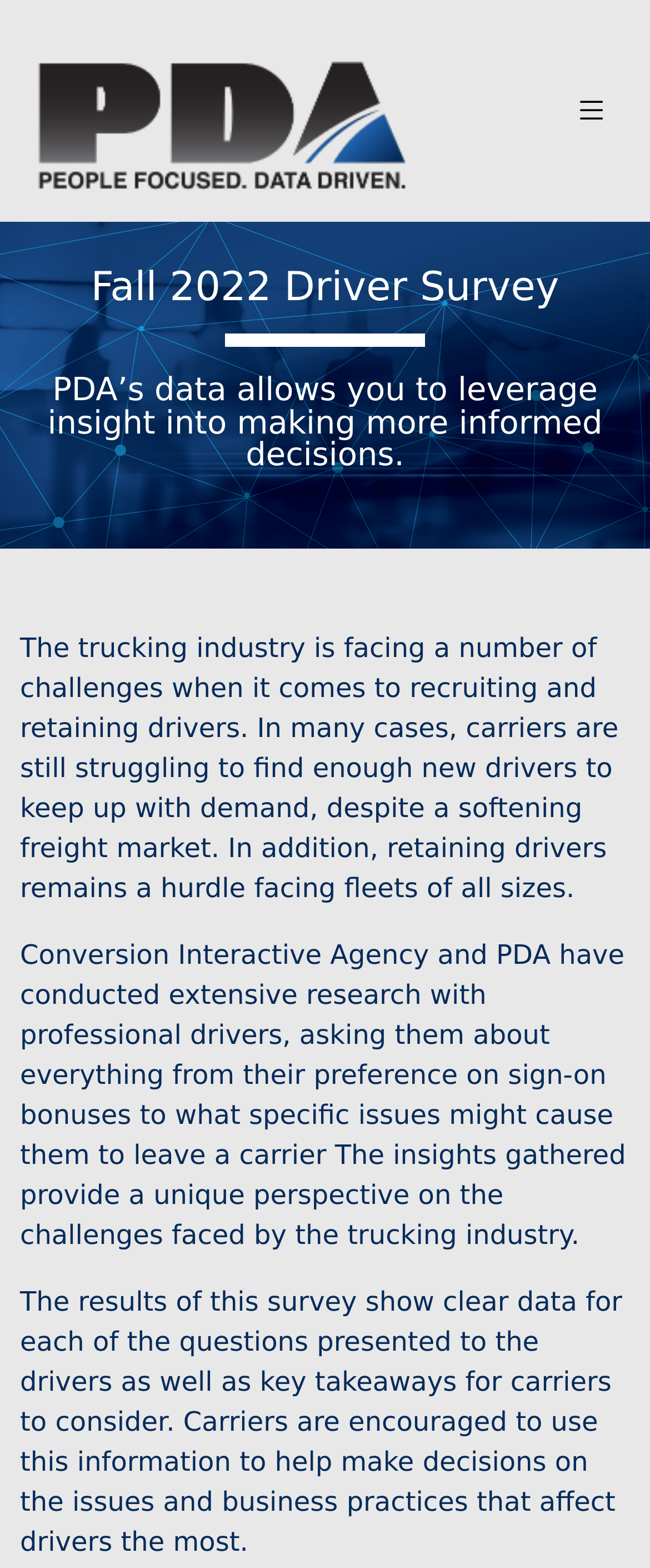What is the main topic of the webpage?
Please provide a single word or phrase as your answer based on the screenshot.

Trucking industry